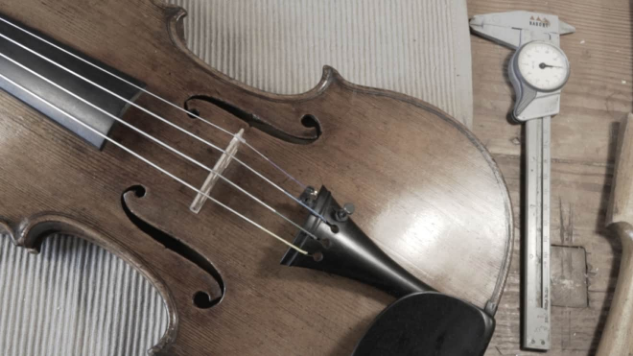Generate a detailed caption for the image.

The image depicts a close-up of a beautifully crafted violin, showcasing its elegant curves and detailed craftsmanship. The instrument is placed on a textured surface that highlights its wooden finish, with visible strings and a bridge, which are essential for sound production. Alongside the violin, various tools and measuring instruments are present, hinting at the precise craftsmanship and the meticulous process involved in violin making. This particular model is significant as it represents the world's first Vegan Society Certified violin, developed by Irish violin-maker Padraig O’Dubhlaoidh, who aimed to create an alternative that is entirely free of animal products while maintaining the classic qualities of traditional violins. This innovative approach not only emphasizes sustainable practices in instrument making but also caters to the growing demand for vegan-friendly alternatives in the music world.